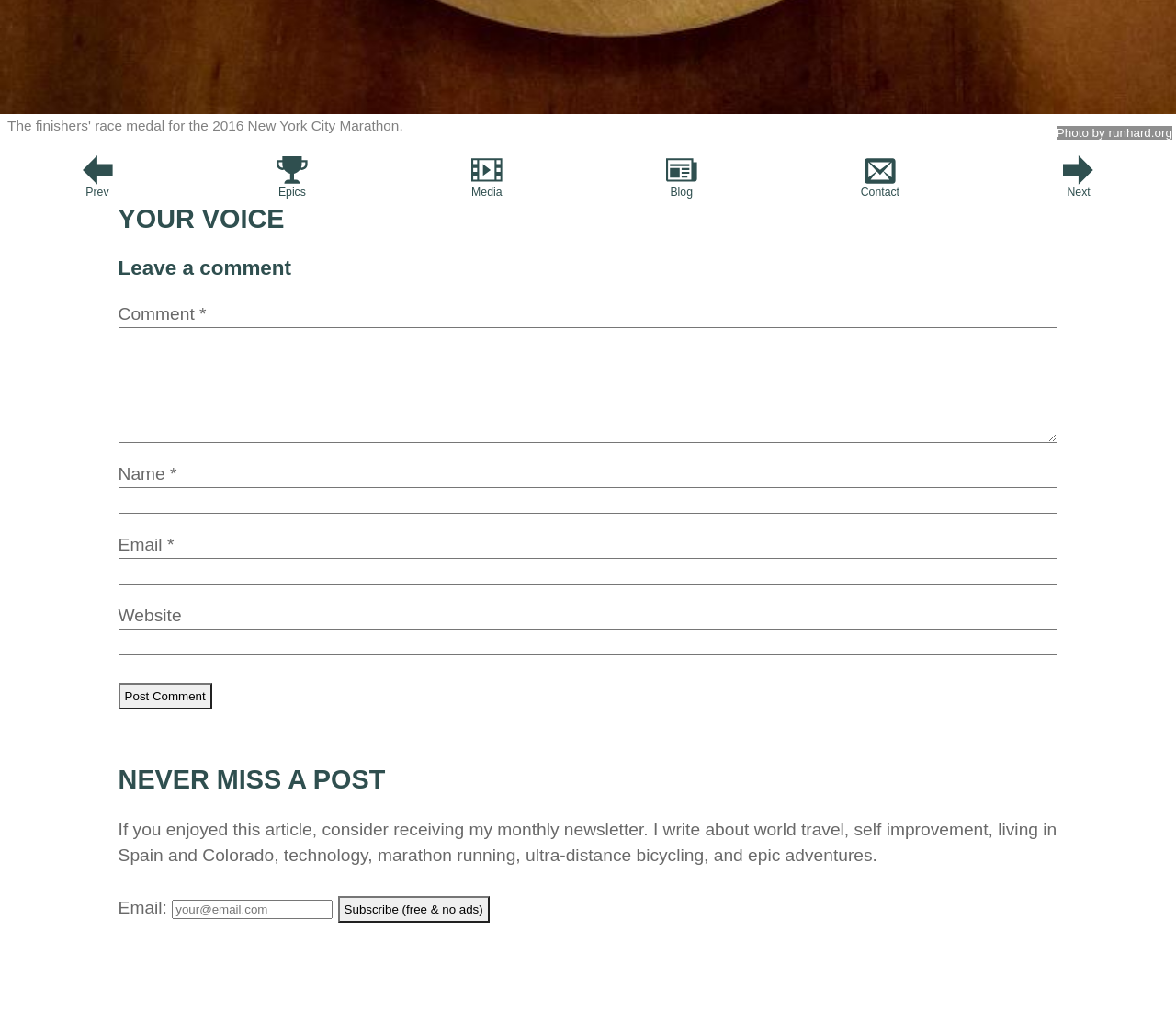Extract the bounding box coordinates for the described element: "More Articles About Marathons". The coordinates should be represented as four float numbers between 0 and 1: [left, top, right, bottom].

[0.0, 0.122, 1.0, 0.141]